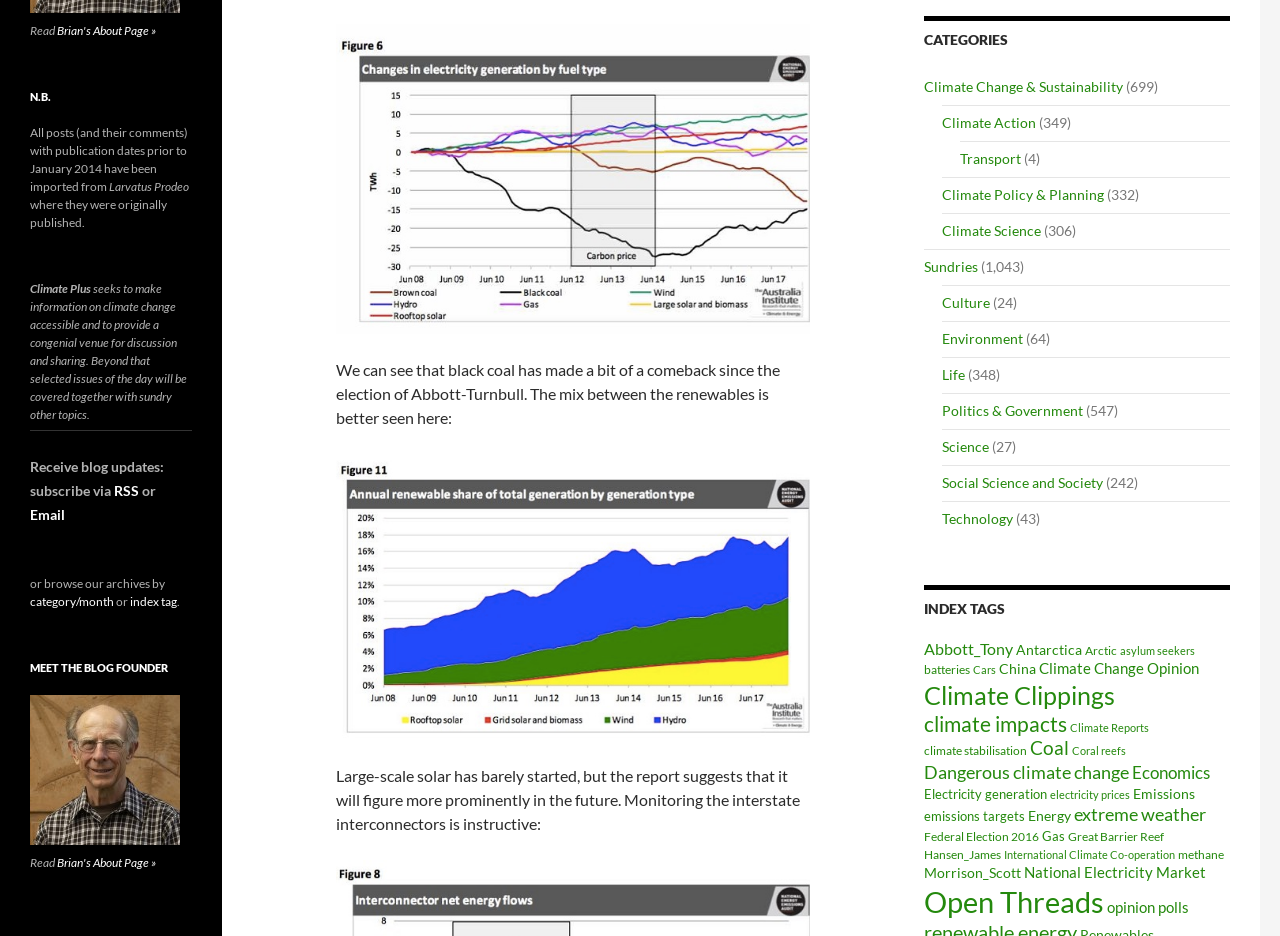What is the main topic of this website?
Refer to the image and give a detailed answer to the question.

Based on the categories and index tags listed on the webpage, it appears that the main topic of this website is climate change and related issues, including sustainability, policy, and science.